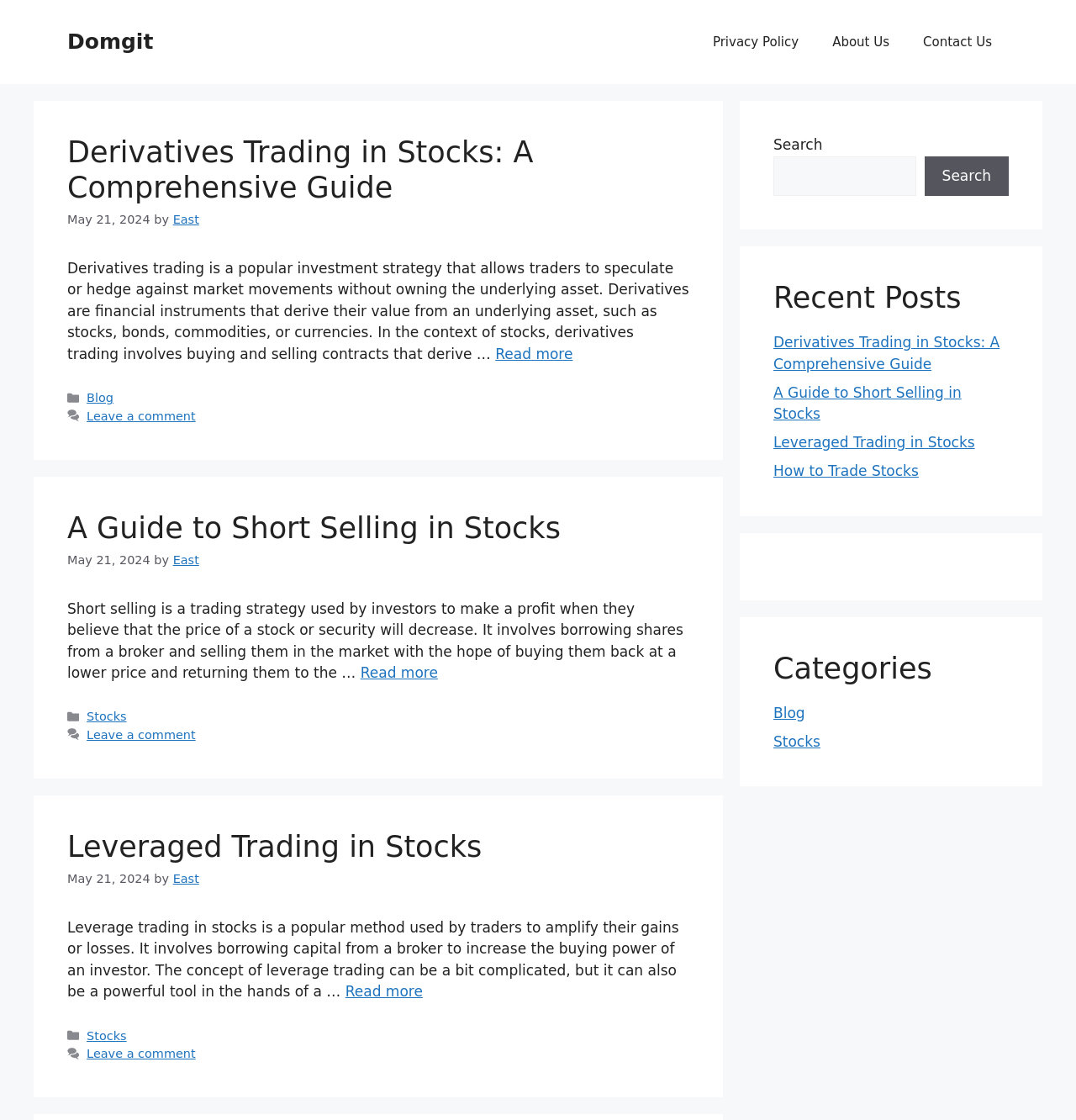Identify the bounding box coordinates of the section to be clicked to complete the task described by the following instruction: "Read more about Derivatives Trading in Stocks: A Comprehensive Guide". The coordinates should be four float numbers between 0 and 1, formatted as [left, top, right, bottom].

[0.46, 0.308, 0.532, 0.323]